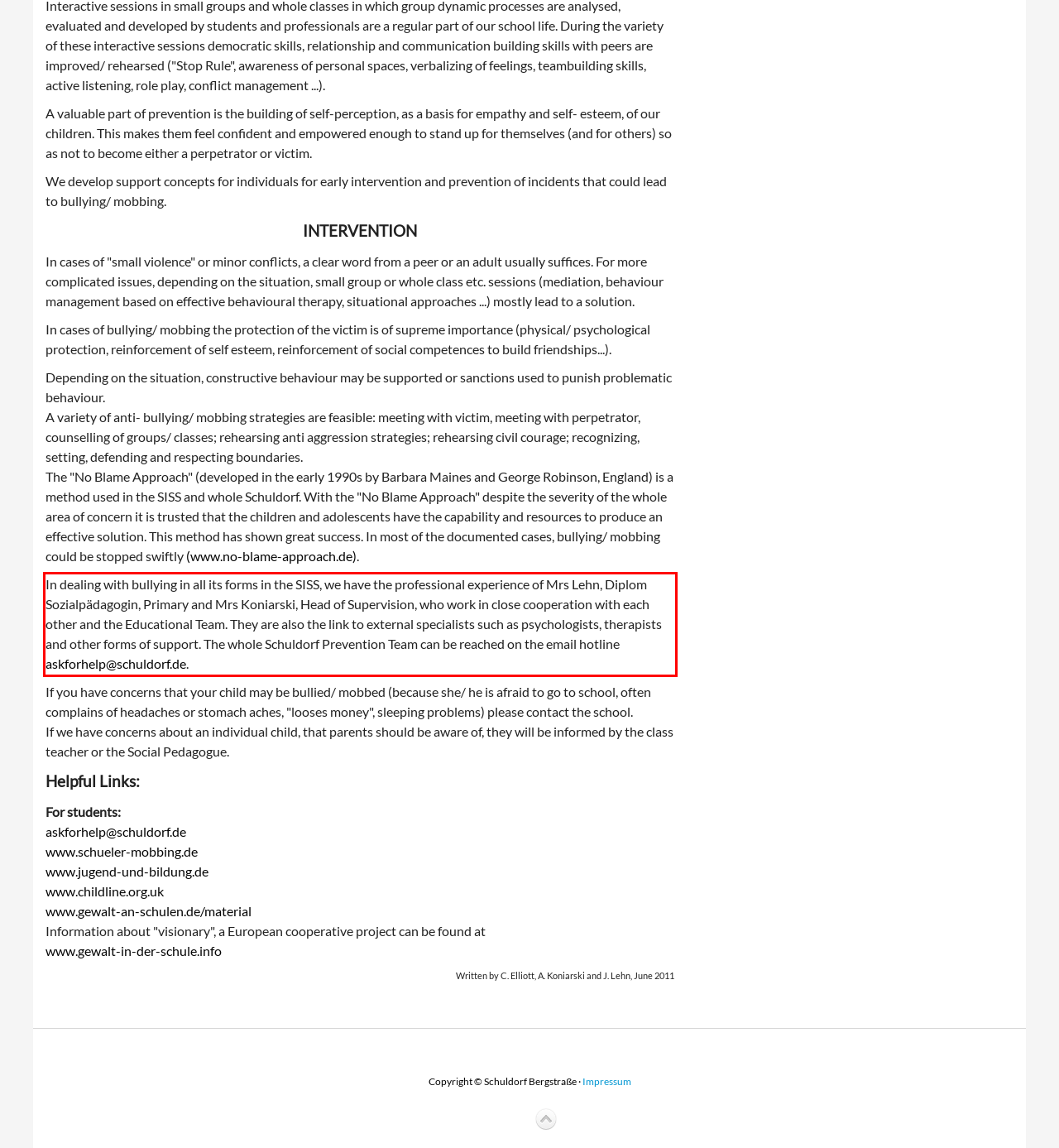Please identify and extract the text content from the UI element encased in a red bounding box on the provided webpage screenshot.

In dealing with bullying in all its forms in the SISS, we have the professional experience of Mrs Lehn, Diplom Sozialpädagogin, Primary and Mrs Koniarski, Head of Supervision, who work in close cooperation with each other and the Educational Team. They are also the link to external specialists such as psychologists, therapists and other forms of support. The whole Schuldorf Prevention Team can be reached on the email hotline askforhelp@schuldorf.de.